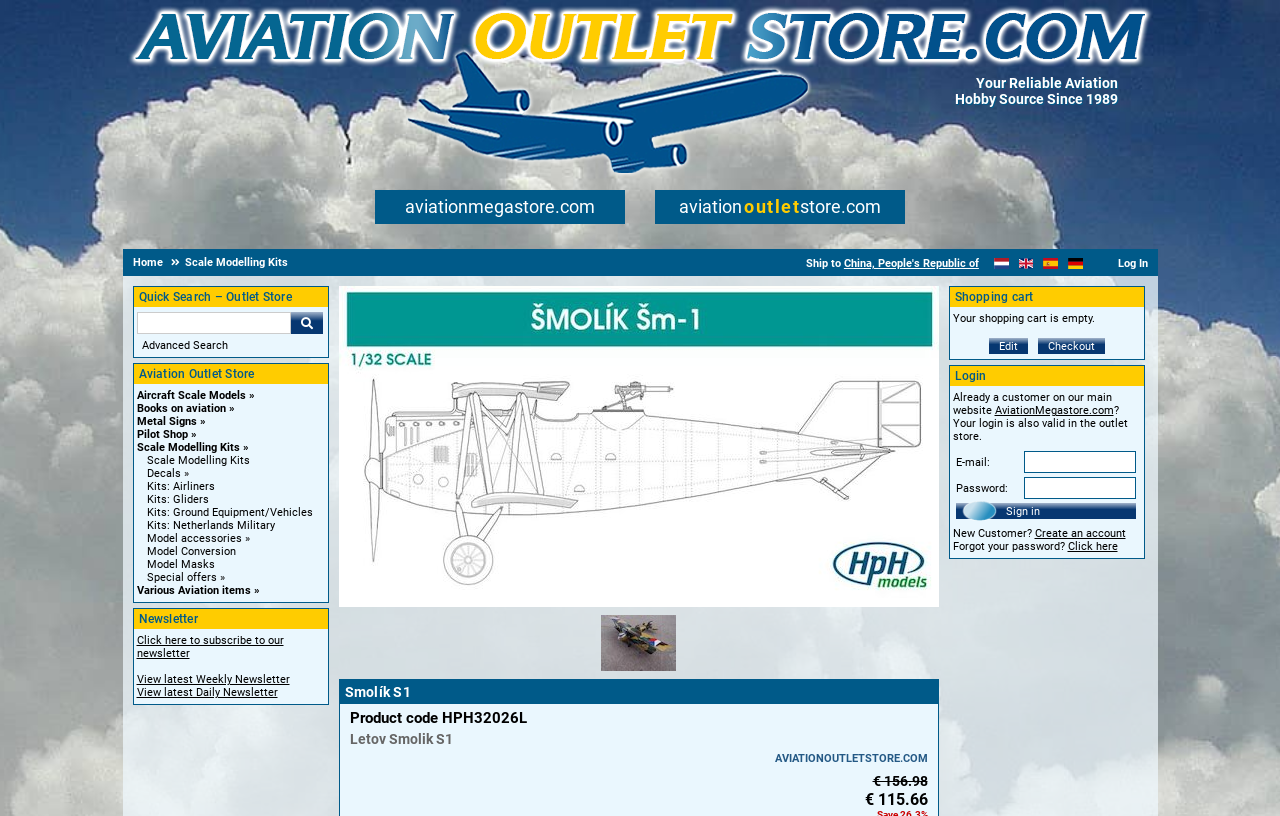Provide your answer in a single word or phrase: 
What language options are available on the website?

Nederlands, English, Español, Deutsch